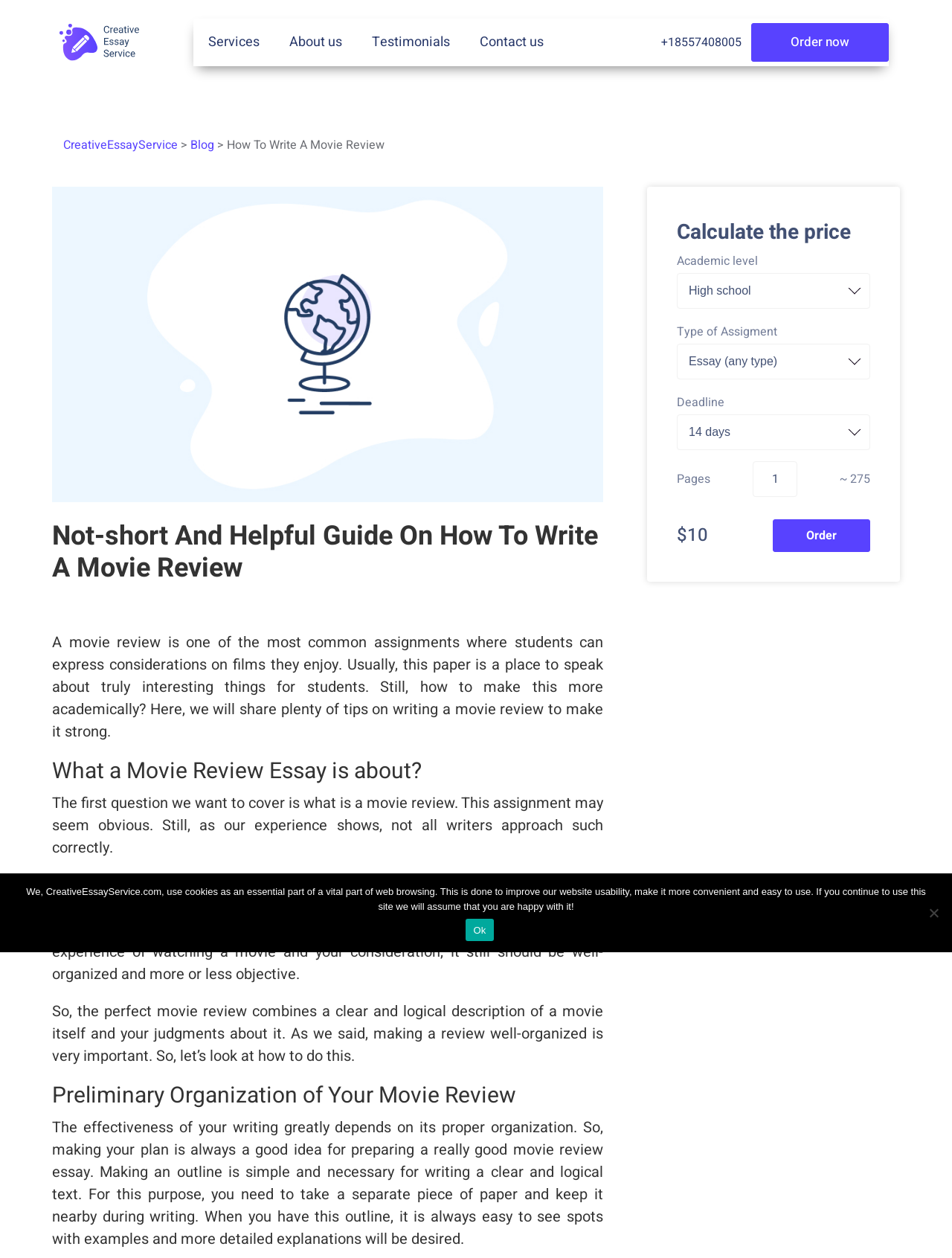Determine the bounding box coordinates of the element that should be clicked to execute the following command: "Click the 'Order' button".

[0.812, 0.413, 0.914, 0.439]